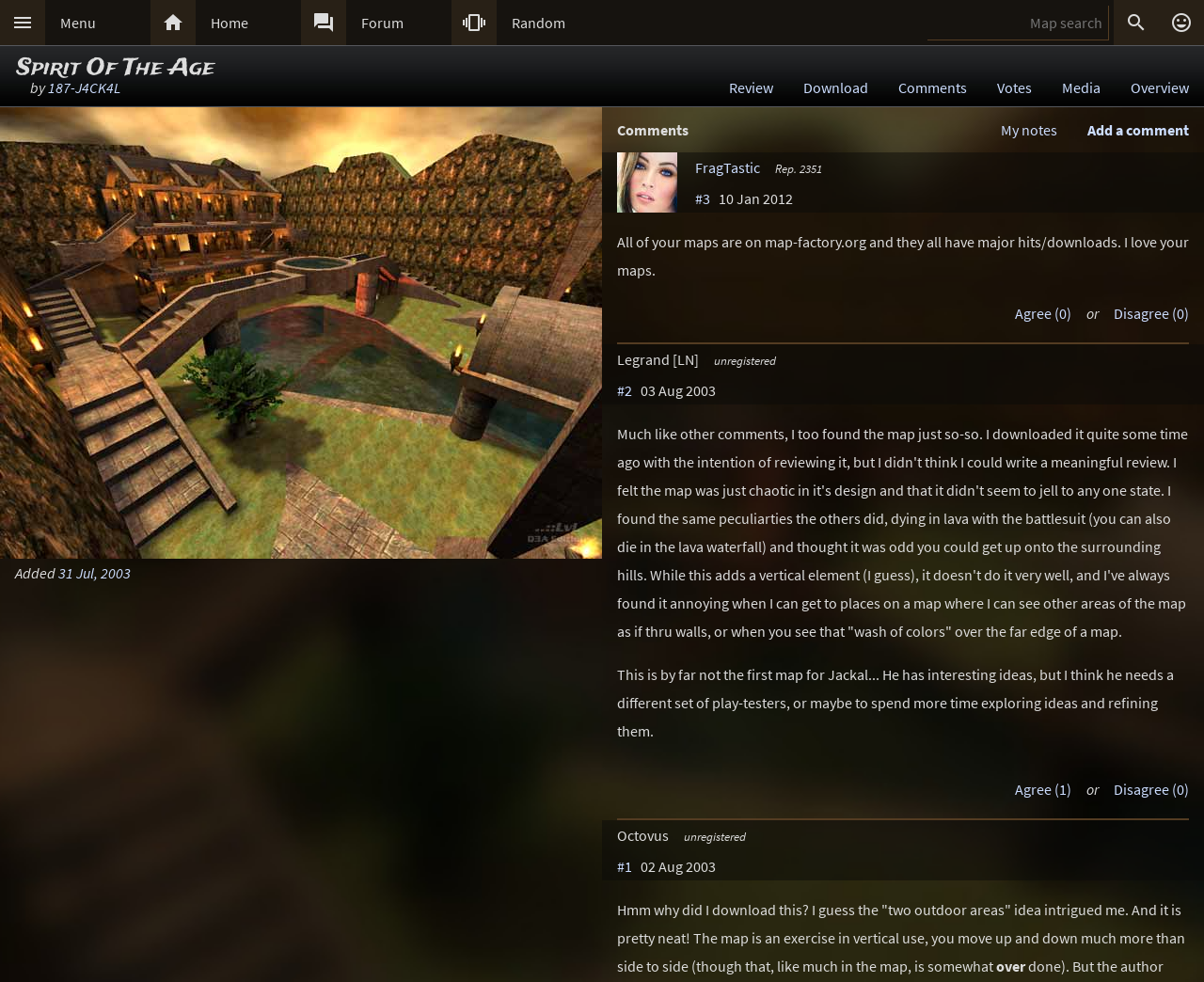Locate the bounding box coordinates of the area to click to fulfill this instruction: "View the map overview". The bounding box should be presented as four float numbers between 0 and 1, in the order [left, top, right, bottom].

[0.927, 0.07, 1.0, 0.108]